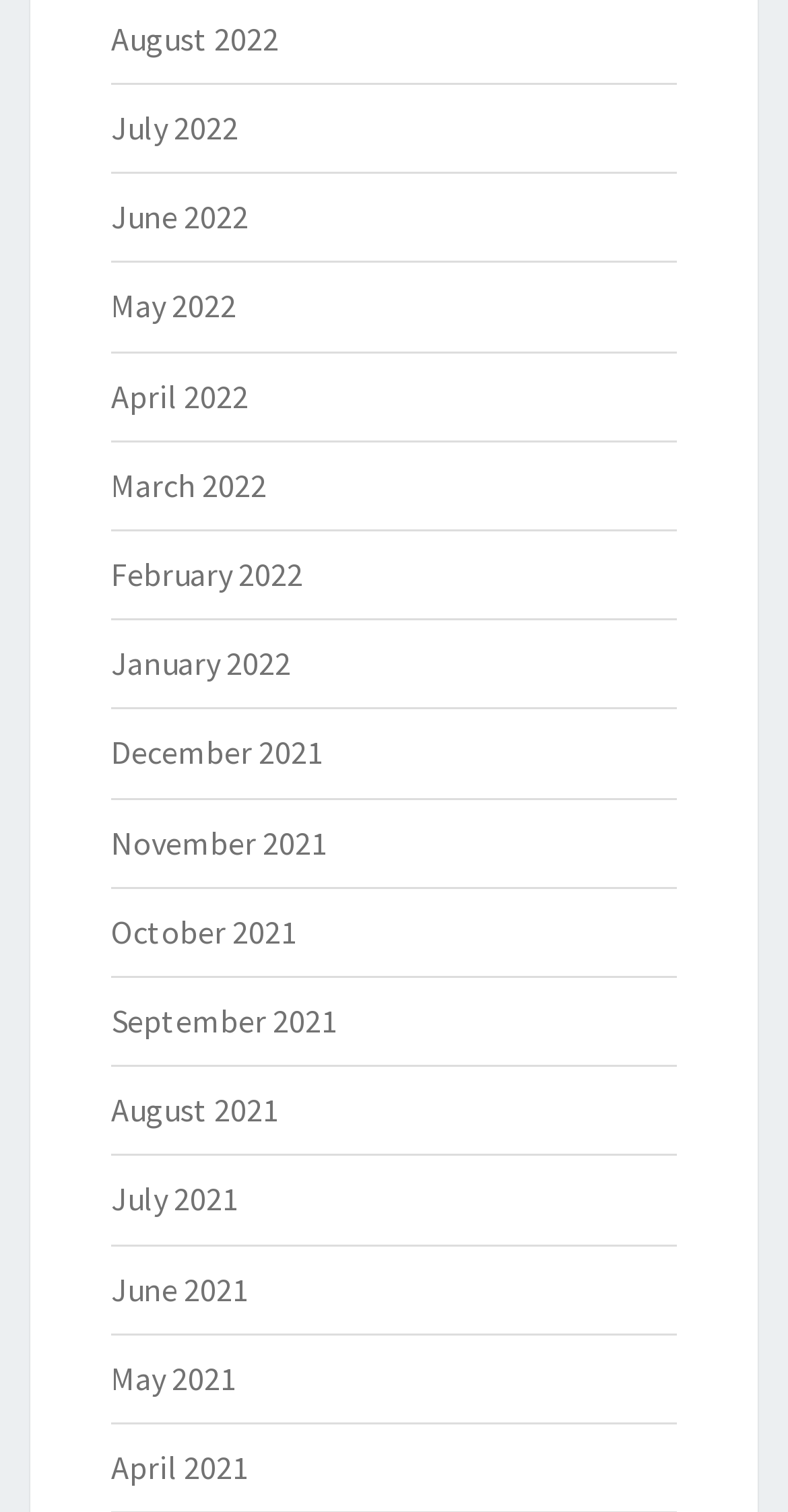Provide the bounding box coordinates of the area you need to click to execute the following instruction: "go to Case Studies".

None